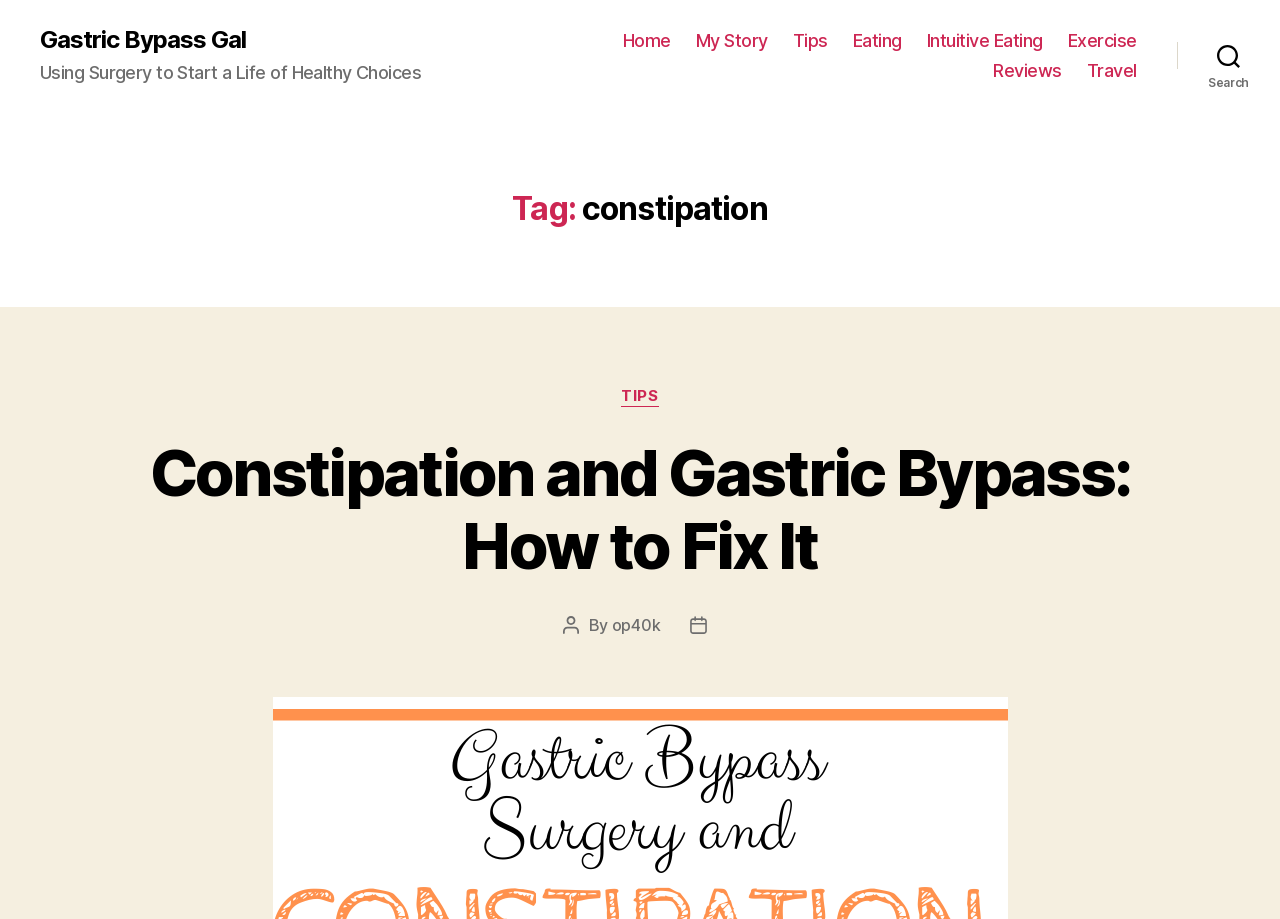Please determine the bounding box coordinates for the element with the description: "My Story".

[0.544, 0.033, 0.6, 0.056]